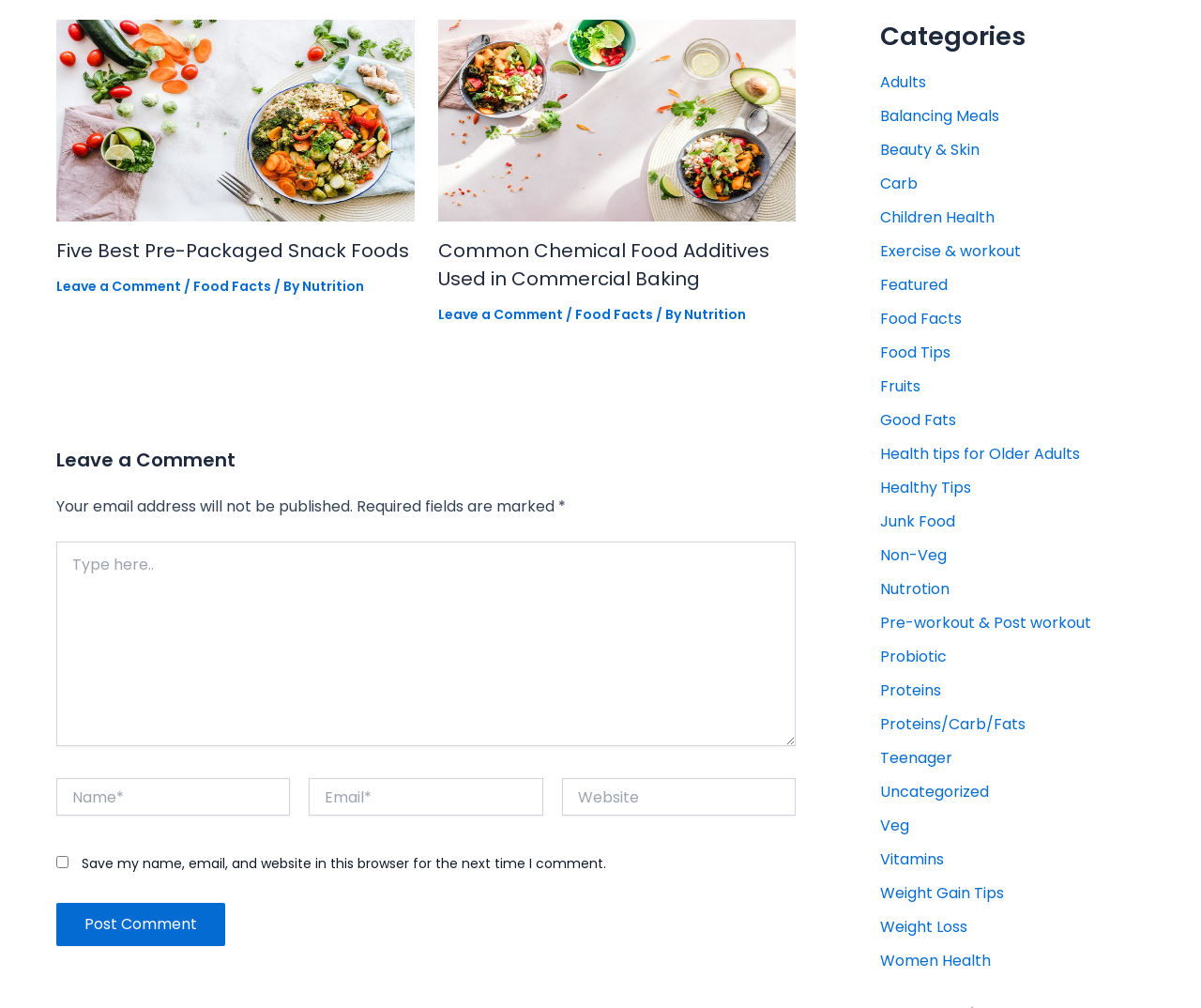By analyzing the image, answer the following question with a detailed response: What is the purpose of the checkbox?

I analyzed the text associated with the checkbox element, which says 'Save my name, email, and website in this browser for the next time I comment.' This indicates that the purpose of the checkbox is to save the user's comment information for future use.